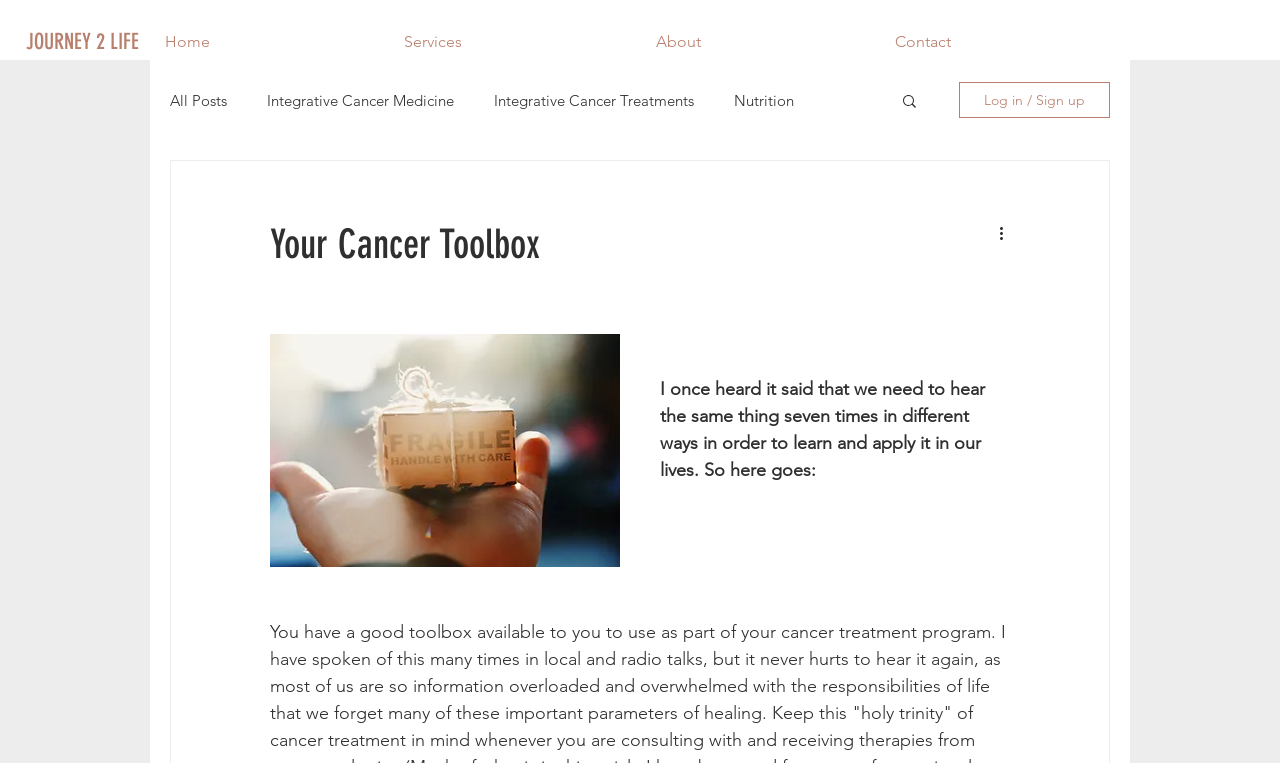Generate the main heading text from the webpage.

Your Cancer Toolbox